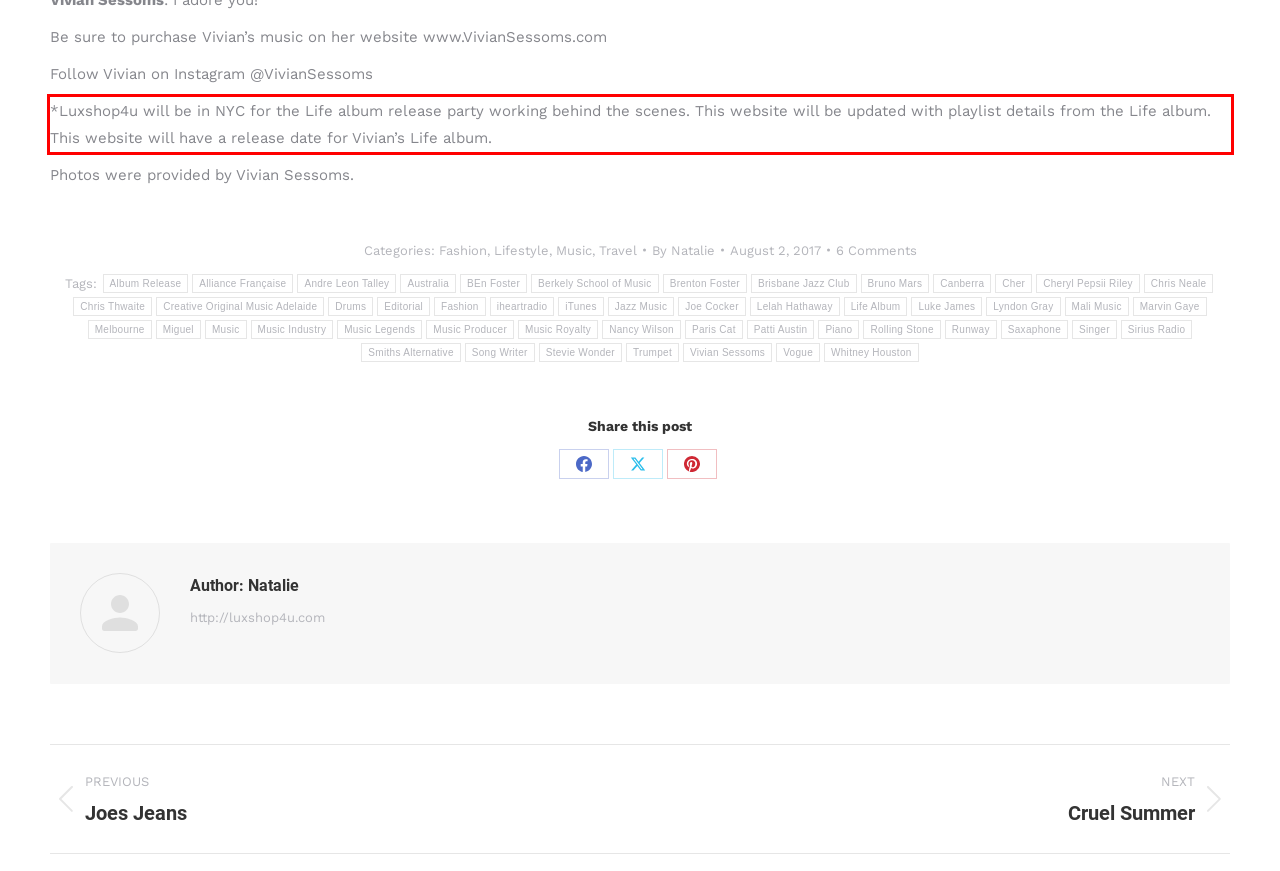Extract and provide the text found inside the red rectangle in the screenshot of the webpage.

*Luxshop4u will be in NYC for the Life album release party working behind the scenes. This website will be updated with playlist details from the Life album. This website will have a release date for Vivian’s Life album.